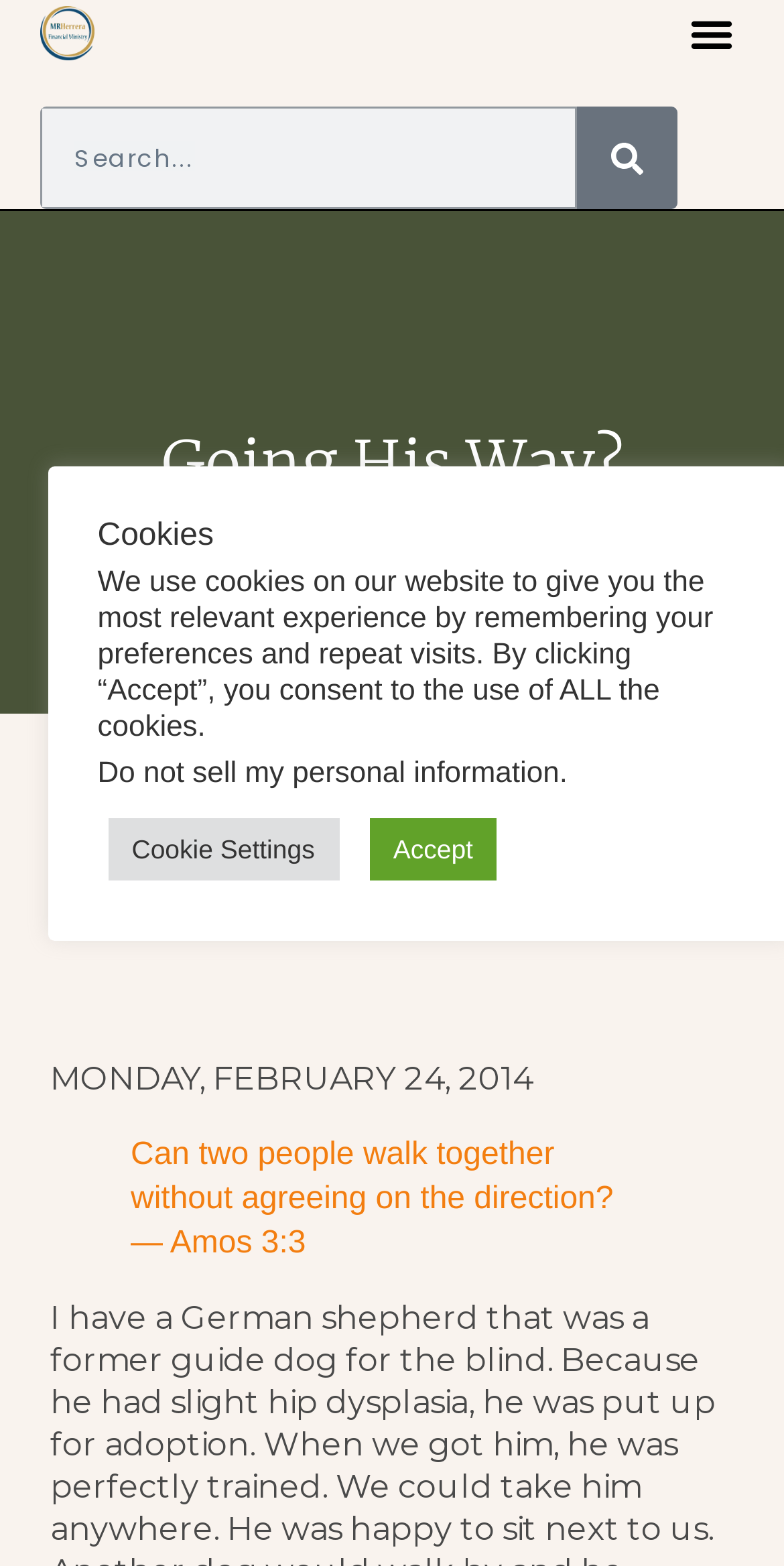Look at the image and answer the question in detail:
What is the date of the article?

The date of the article is located below the main heading, and it is a link with a bounding box of [0.064, 0.558, 0.431, 0.585]. The date is also indicated by a time element with a bounding box of [0.064, 0.56, 0.431, 0.584].